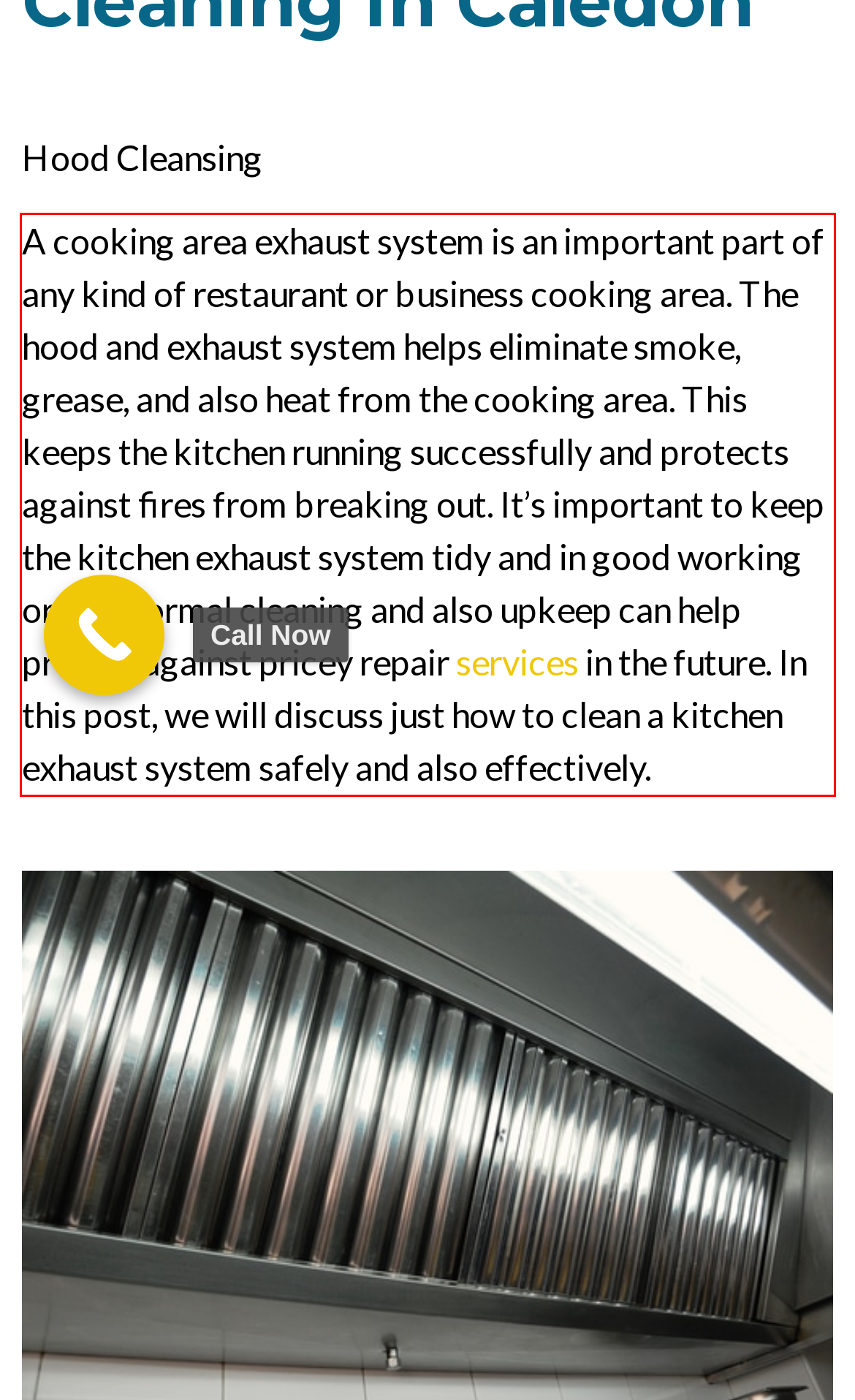Please use OCR to extract the text content from the red bounding box in the provided webpage screenshot.

A cooking area exhaust system is an important part of any kind of restaurant or business cooking area. The hood and exhaust system helps eliminate smoke, grease, and also heat from the cooking area. This keeps the kitchen running successfully and protects against fires from breaking out. It’s important to keep the kitchen exhaust system tidy and in good working order. Normal cleaning and also upkeep can help protect against pricey repair services in the future. In this post, we will discuss just how to clean a kitchen exhaust system safely and also effectively.